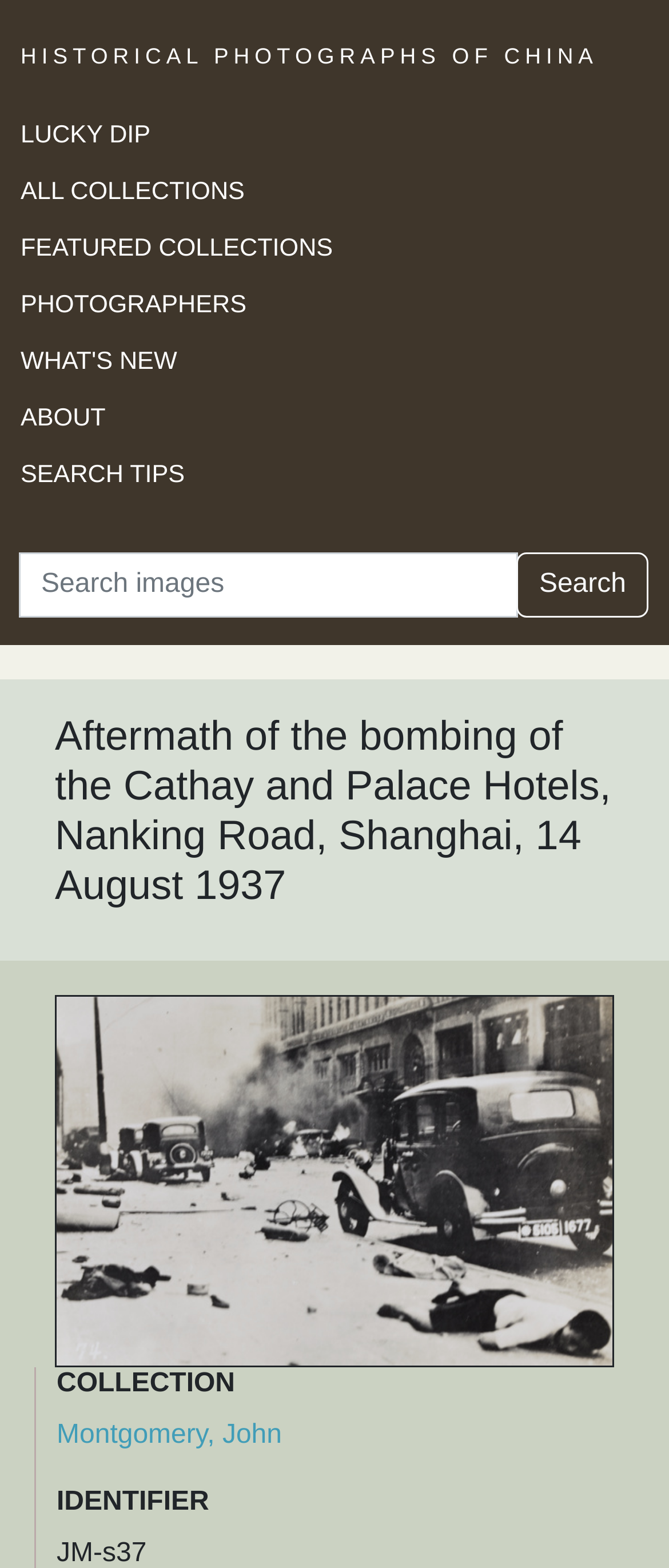How many navigation links are available?
Provide a one-word or short-phrase answer based on the image.

6